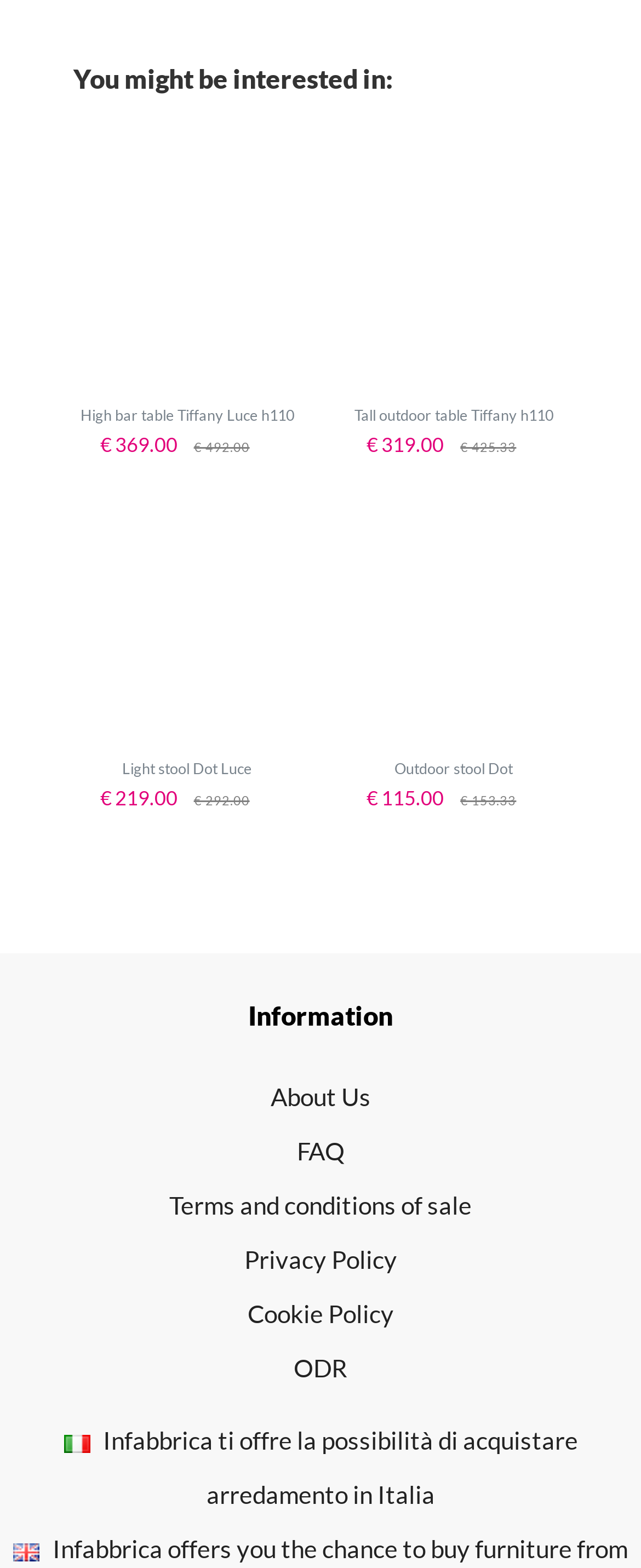What is the link at the bottom of the page that starts with 'Infabbrica'?
Based on the visual, give a brief answer using one word or a short phrase.

Infabbrica ti offre la possibilità di acquistare arredamento in Italia